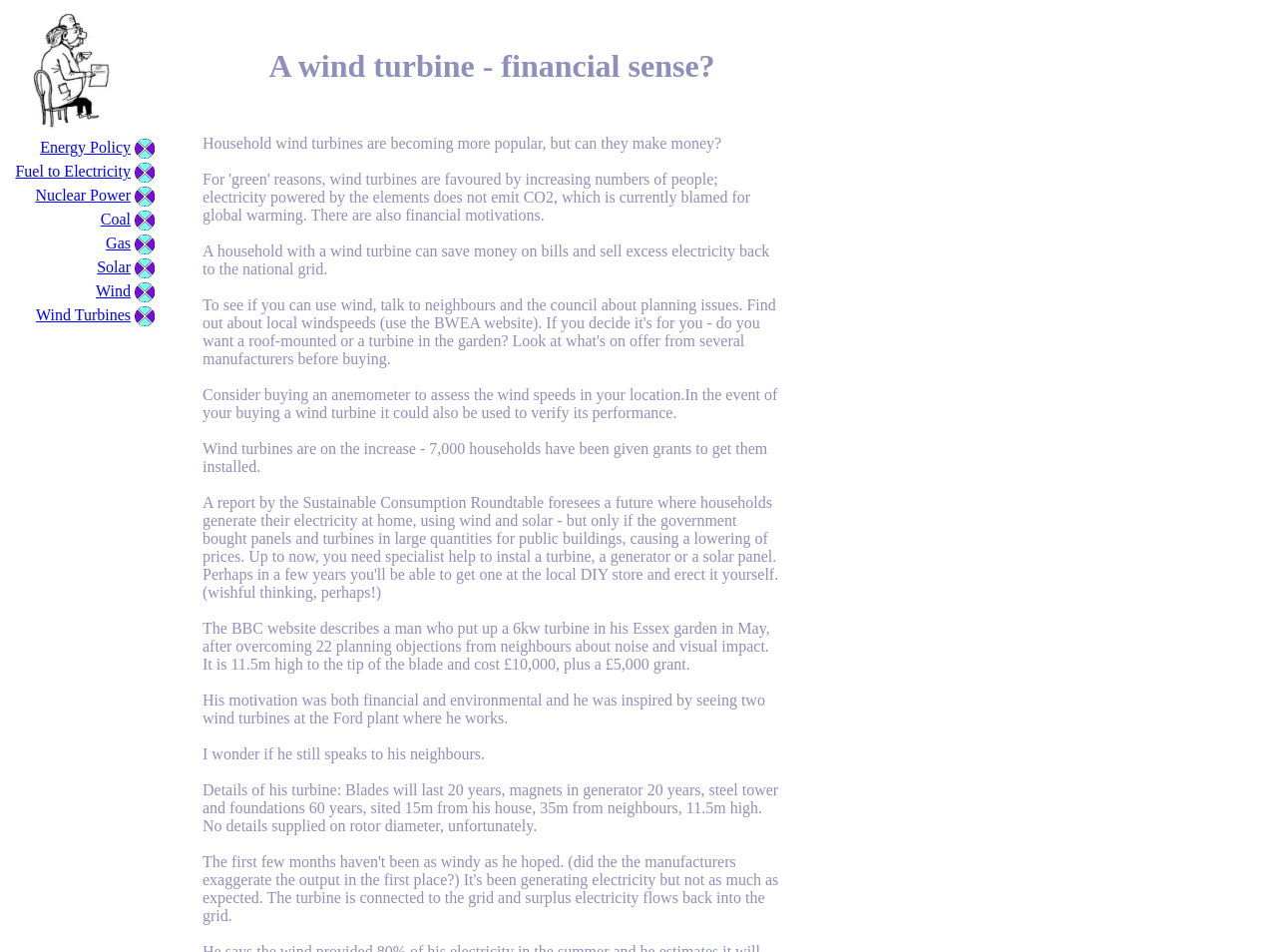Locate the bounding box coordinates of the element that needs to be clicked to carry out the instruction: "Click on HOME". The coordinates should be given as four float numbers ranging from 0 to 1, i.e., [left, top, right, bottom].

[0.021, 0.123, 0.09, 0.14]